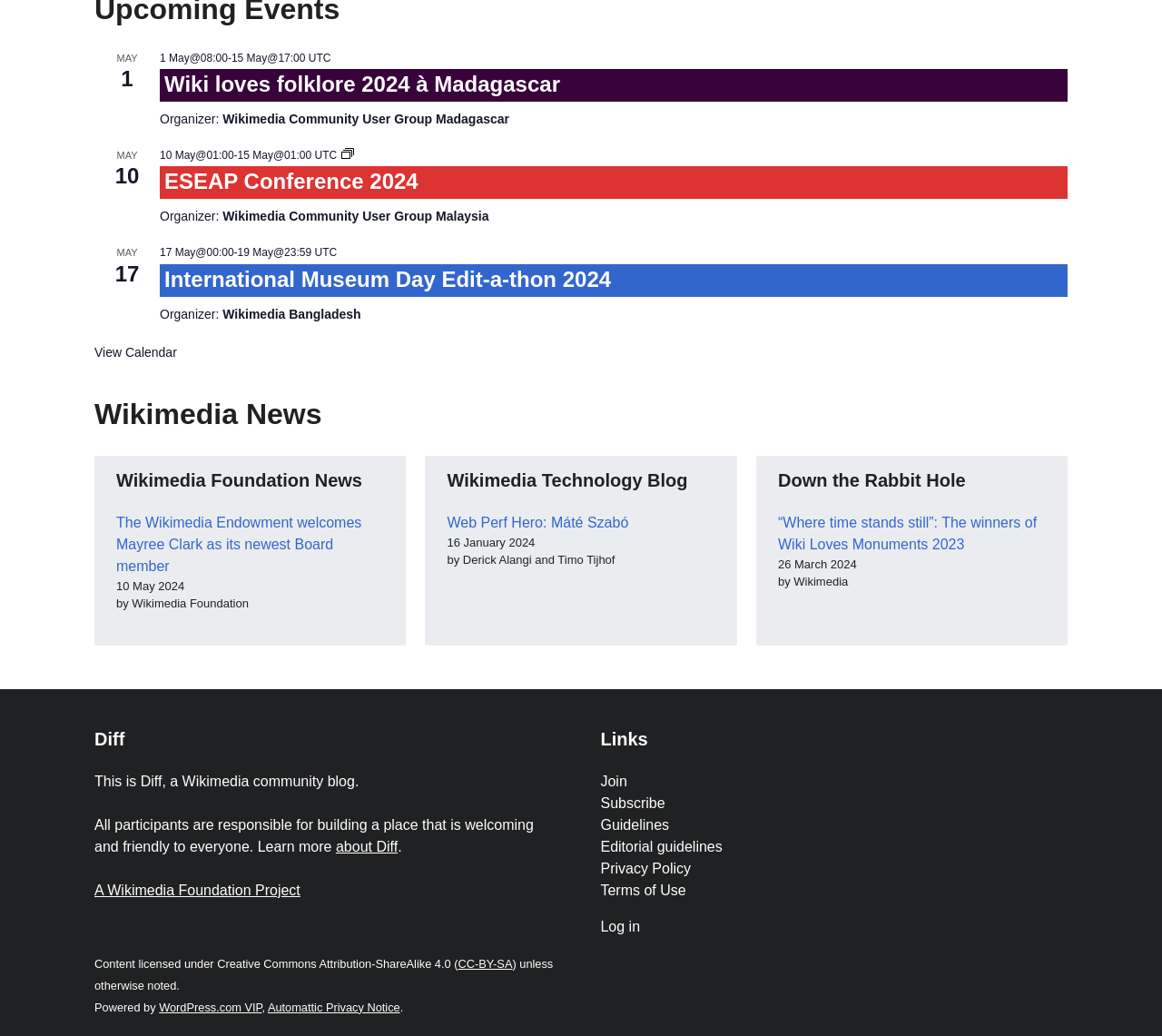Respond to the question below with a single word or phrase:
What is the date of the Wiki loves folklore 2024 à Madagascar event?

1 May - 15 May